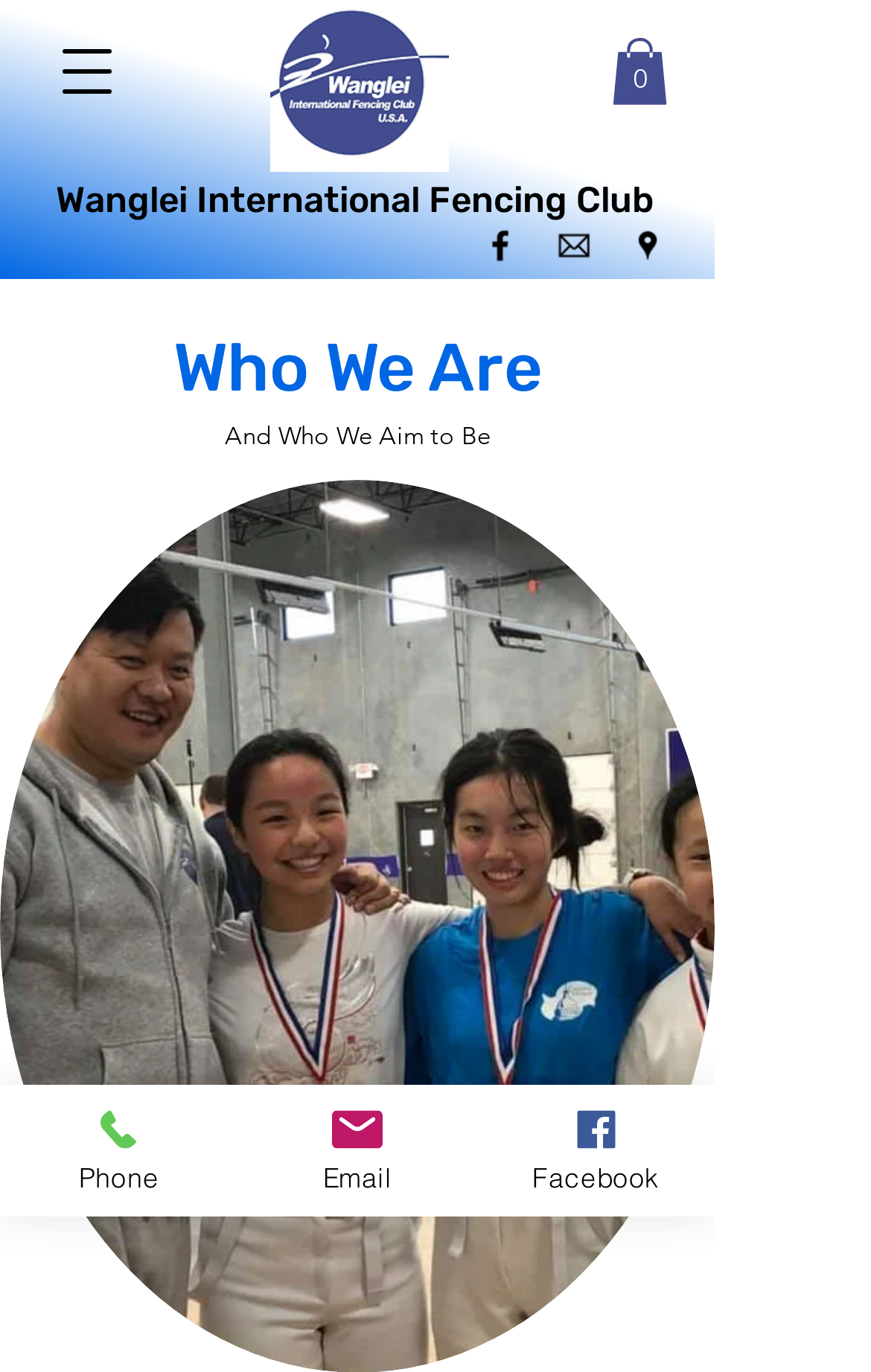Please reply to the following question with a single word or a short phrase:
How many social media links are there?

3